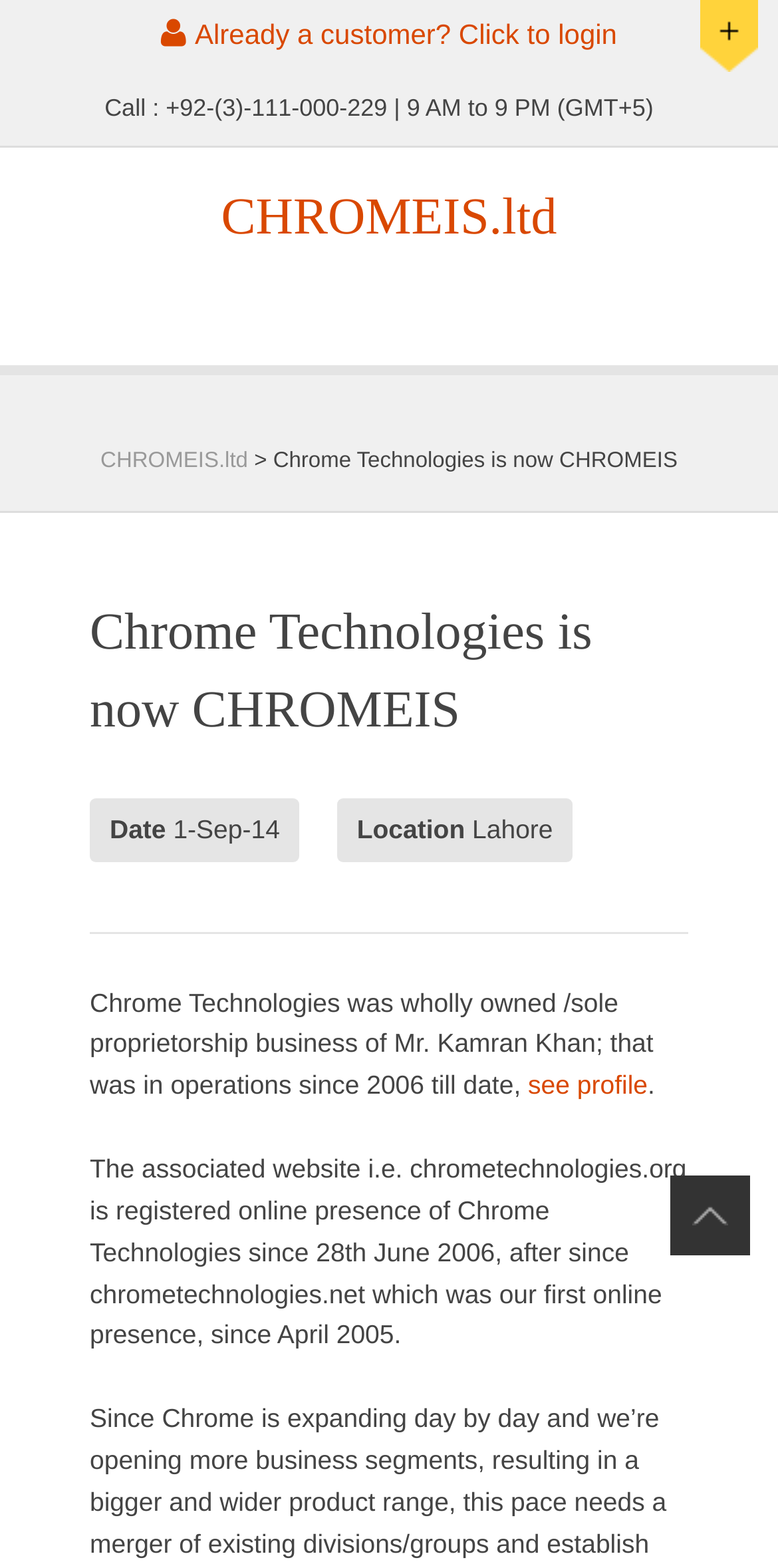Carefully examine the image and provide an in-depth answer to the question: What is the current name of Chrome Technologies?

I found this information by looking at the heading element that says 'Chrome Technologies is now CHROMEIS' and the link element that says 'CHROMEIS.ltd'.